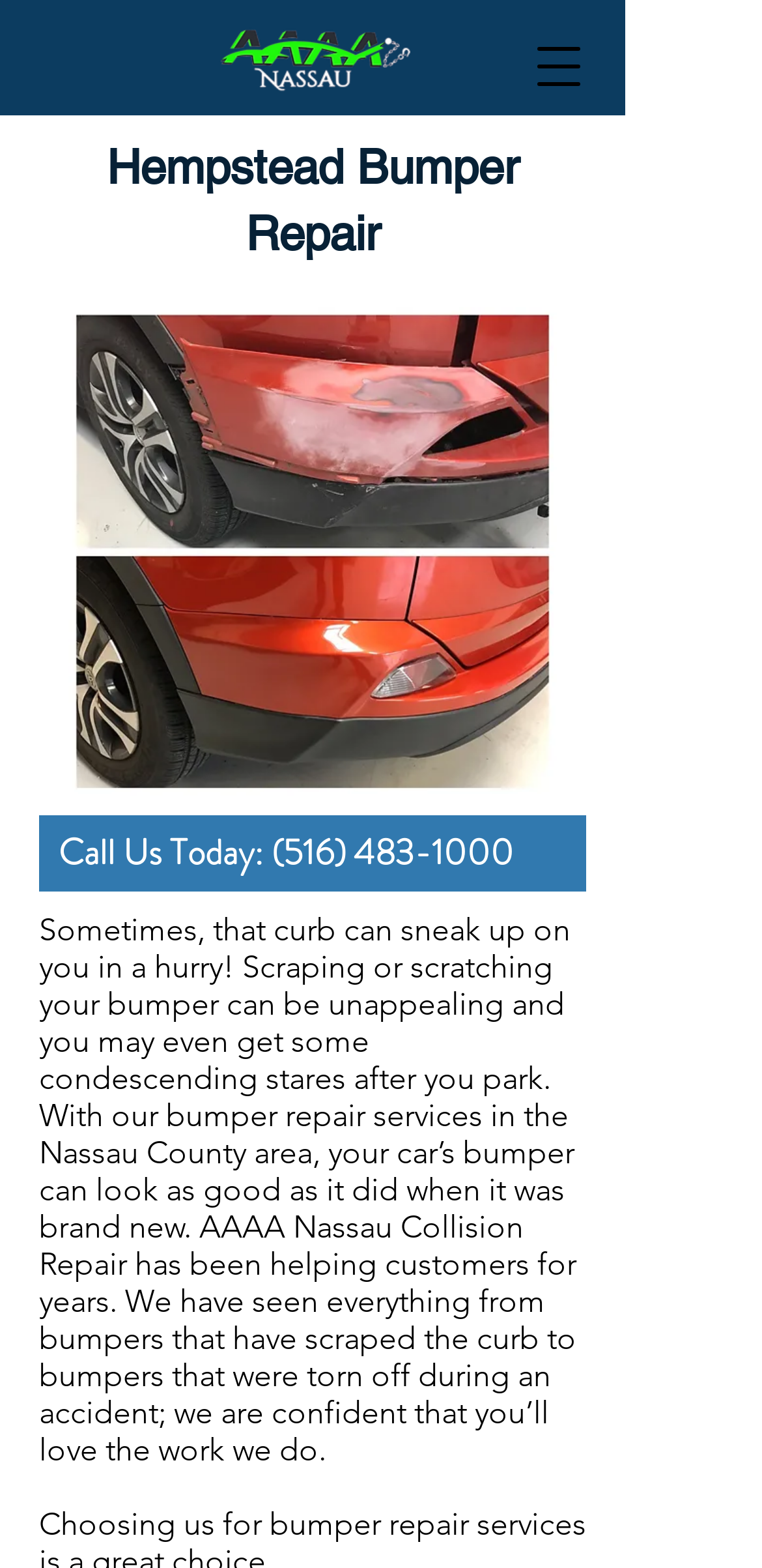Explain in detail what you observe on this webpage.

The webpage is about bumper repair services, specifically in the Nassau County area. At the top left corner, there is a logo of AAAA-Nassau-Collision with the text "nassau.p". Next to it, on the top right corner, there is a button to open a navigation menu. 

Below the logo, there is a heading that reads "Hempstead Bumper Repair". Underneath this heading, there is a large image of a car's bumper, which takes up most of the width of the page. 

On the right side of the image, there is a heading that says "Call Us Today: (516) 483-1000" with a clickable phone number. Below this, there is a block of text that describes the bumper repair services offered by AAAA Nassau Collision Repair. The text explains that the company can repair bumpers that have been scraped or torn off during an accident, and that they have been helping customers for years.